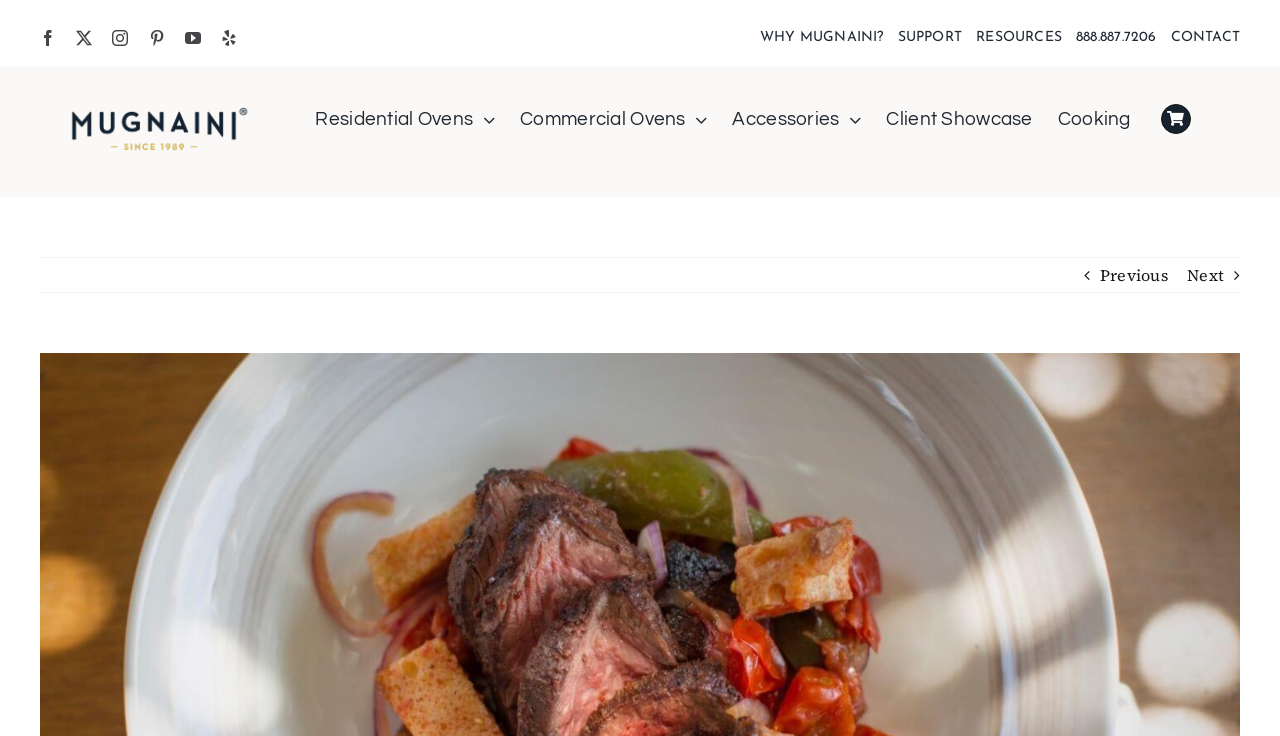Using the description "aria-label="Link to https://mugnaini.com/my-cart/"", predict the bounding box of the relevant HTML element.

[0.907, 0.141, 0.93, 0.182]